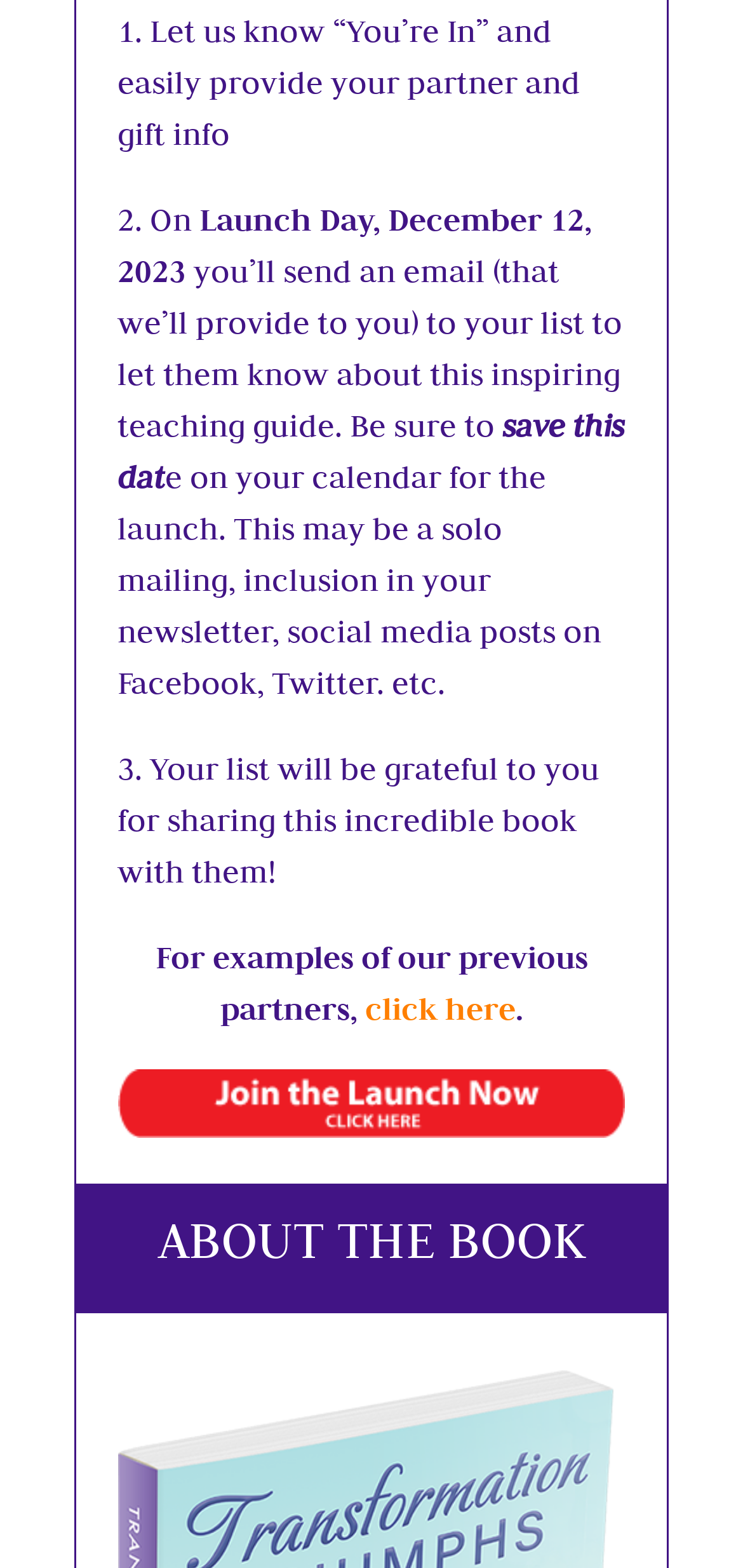What is the purpose of sending an email?
By examining the image, provide a one-word or phrase answer.

To let the list know about the teaching guide